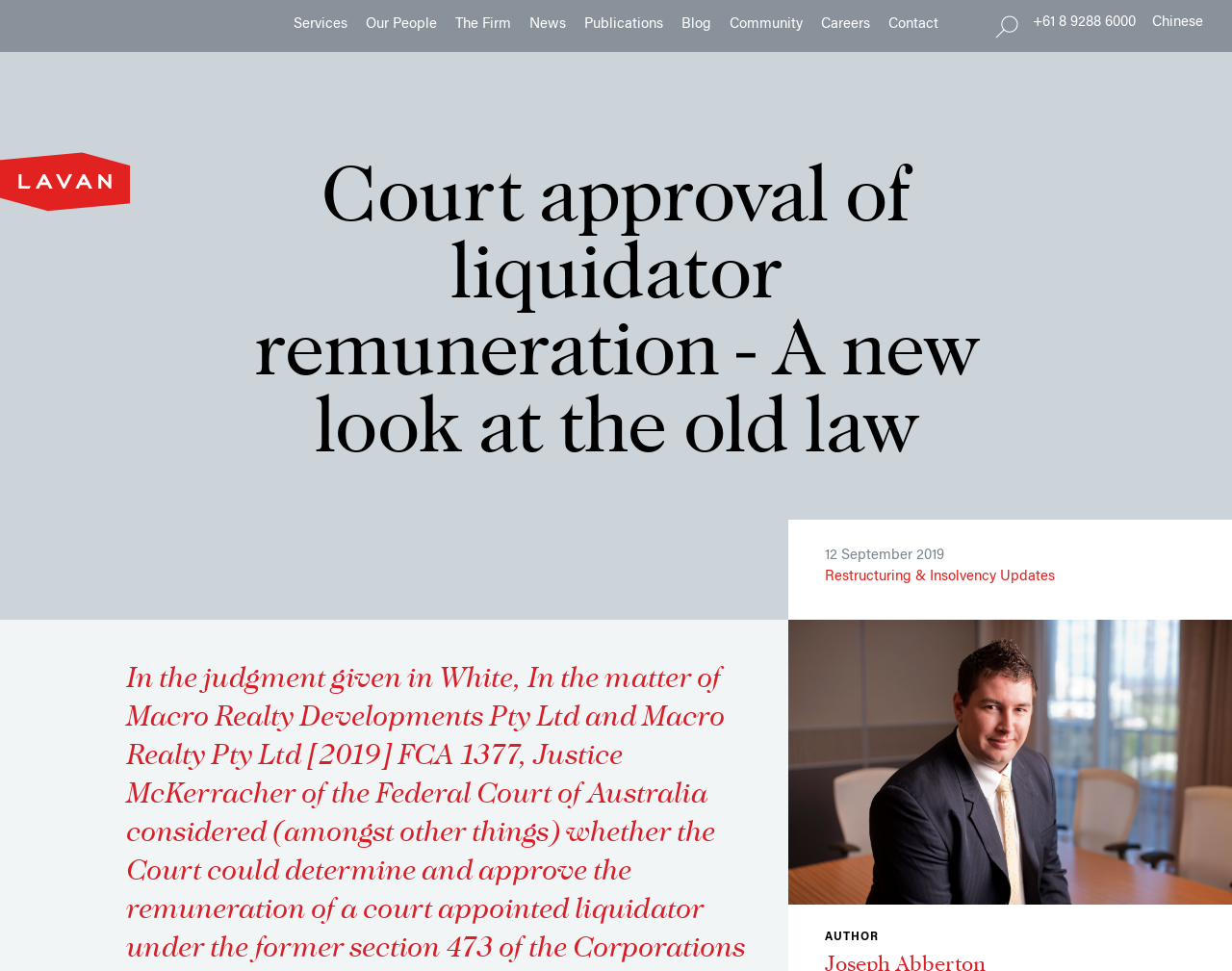Using a single word or phrase, answer the following question: 
What is the category of the article?

Restructuring & Insolvency Updates